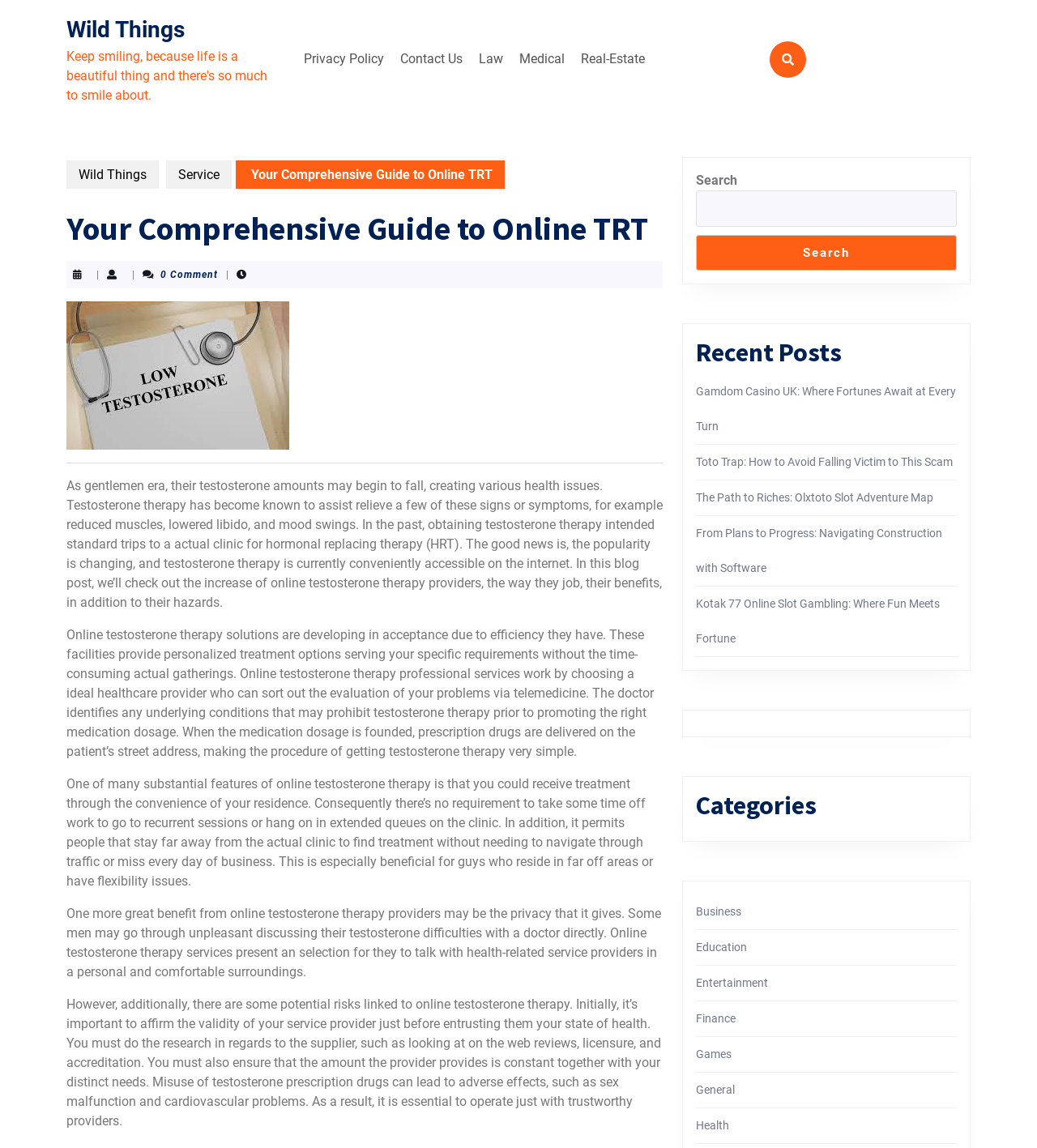Please determine the bounding box coordinates of the element to click in order to execute the following instruction: "Click on the 'Health' category". The coordinates should be four float numbers between 0 and 1, specified as [left, top, right, bottom].

[0.671, 0.974, 0.703, 0.986]